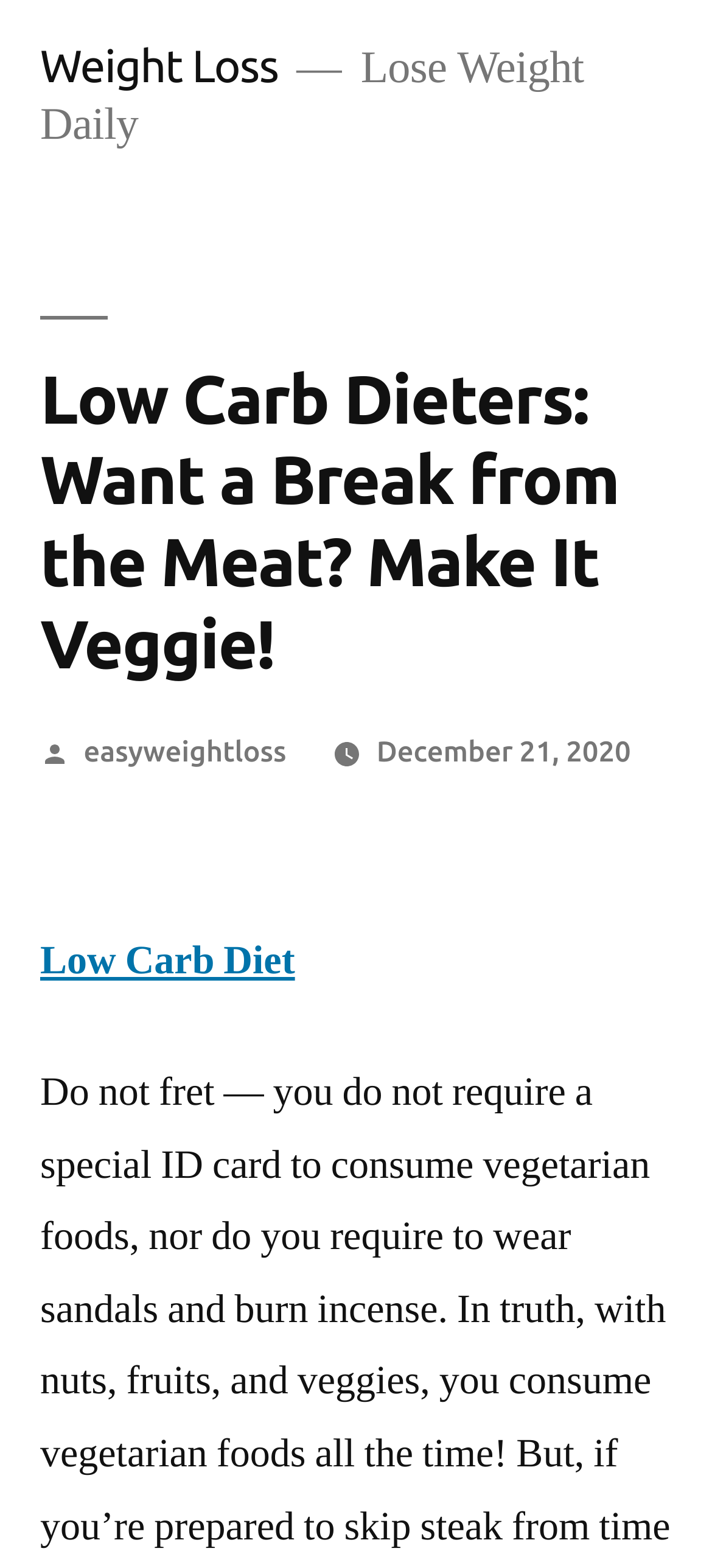What is the purpose of the article?
Look at the screenshot and respond with one word or a short phrase.

To provide weight loss tips